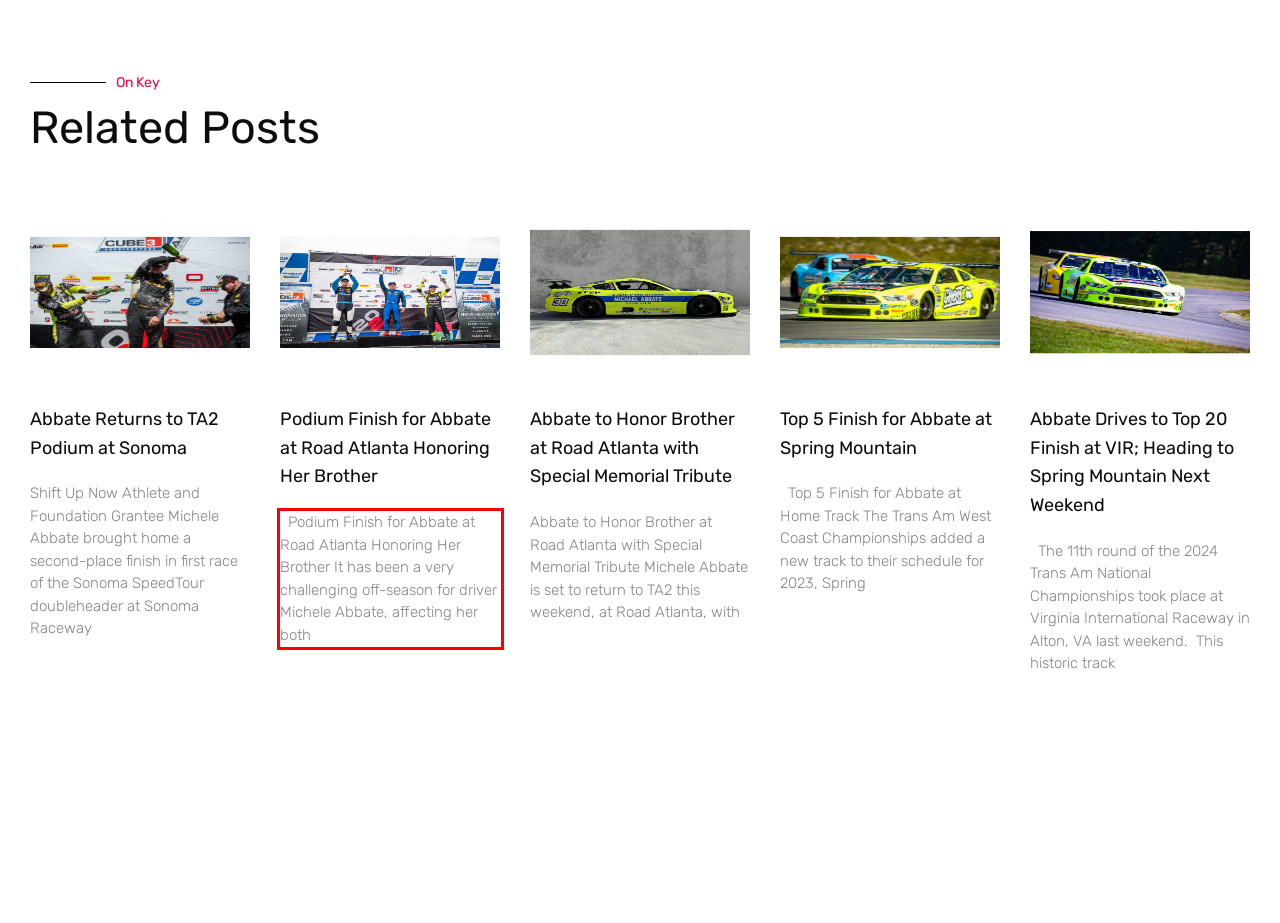Please take the screenshot of the webpage, find the red bounding box, and generate the text content that is within this red bounding box.

Podium Finish for Abbate at Road Atlanta Honoring Her Brother It has been a very challenging off-season for driver Michele Abbate, affecting her both